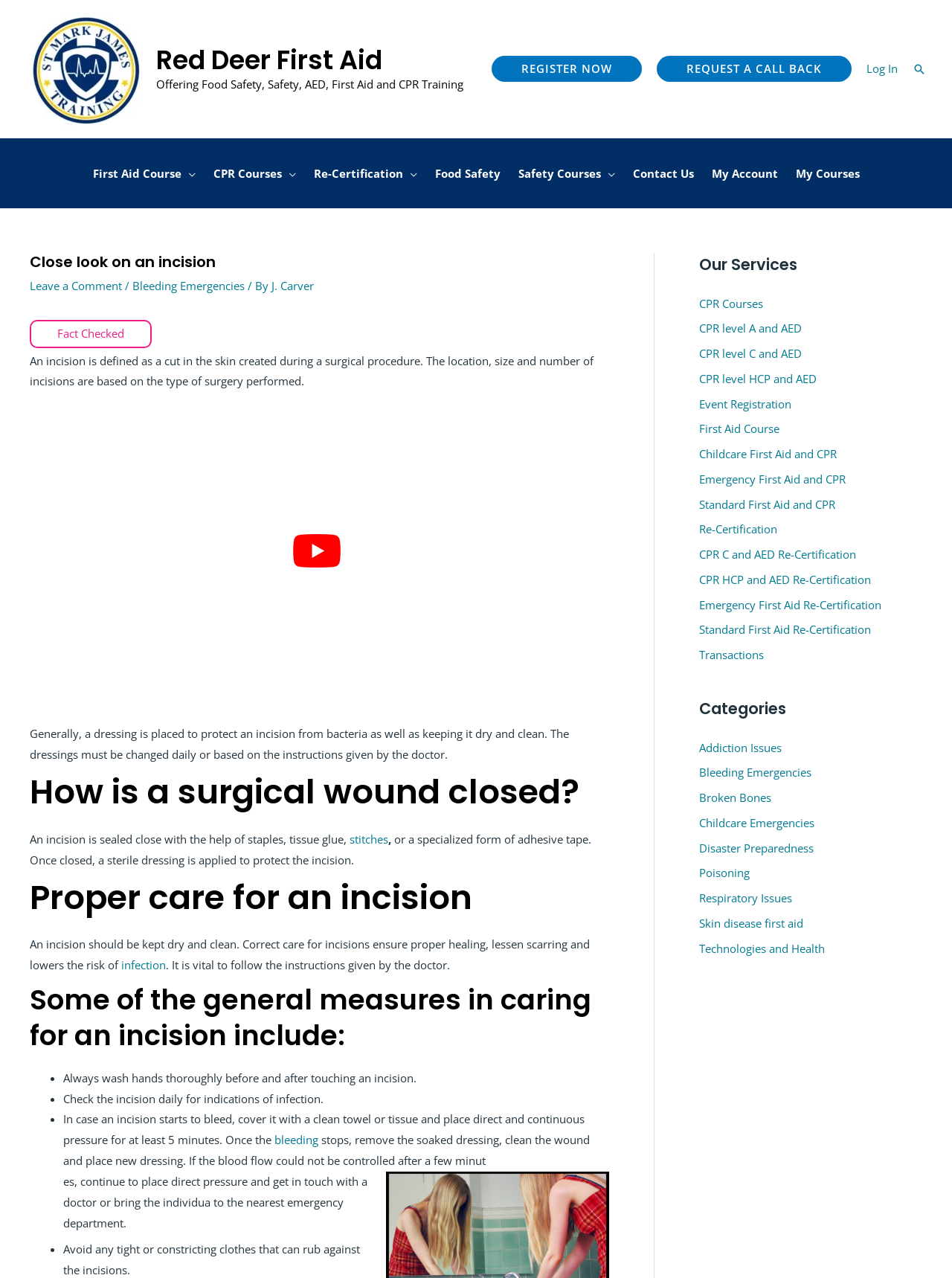Answer briefly with one word or phrase:
What is the recommended action if an incision starts to bleed?

Apply direct pressure